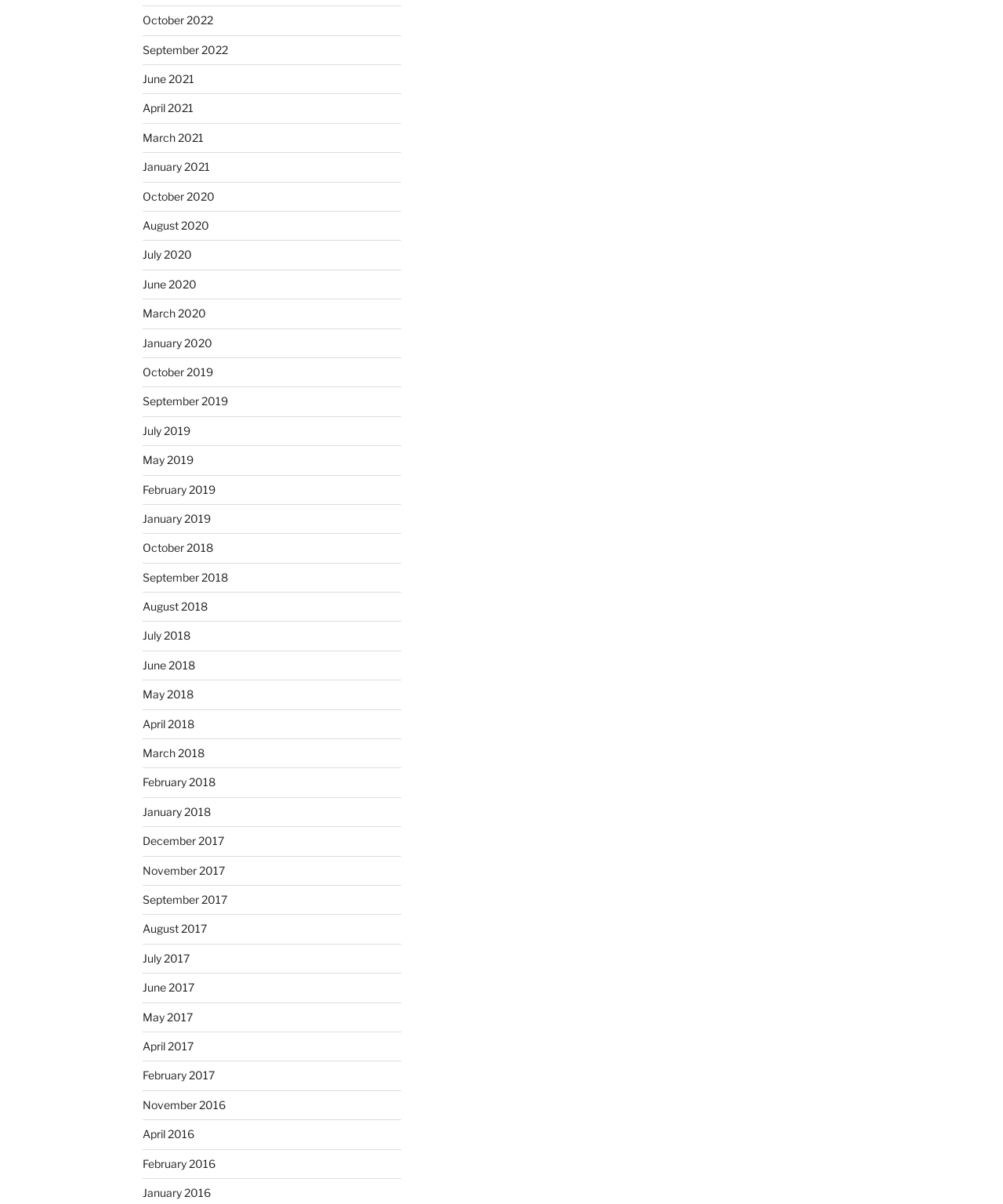What is the most recent month listed?
Please utilize the information in the image to give a detailed response to the question.

By examining the list of links, I can see that the most recent month listed is October 2022, which is the first link in the list.